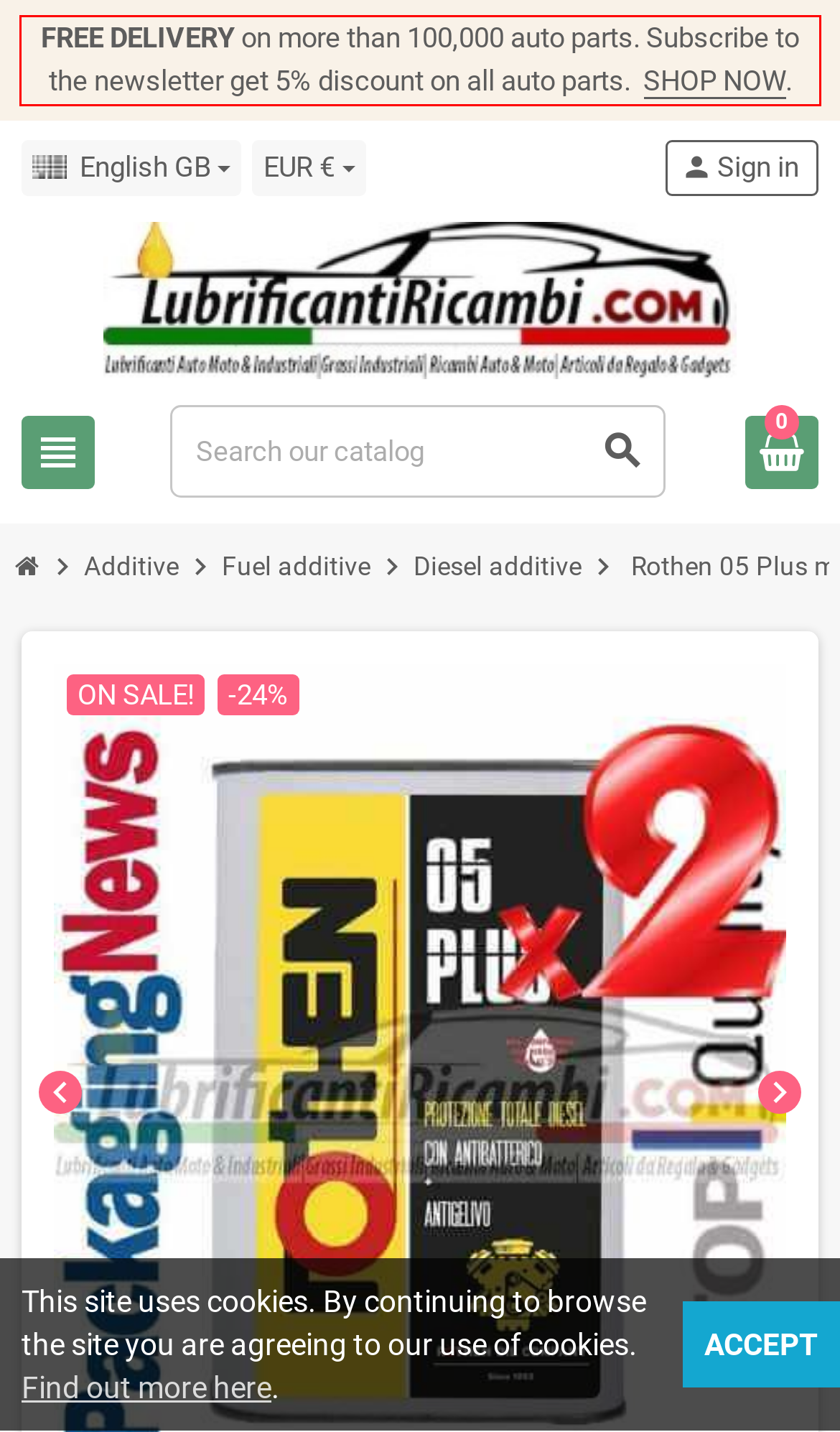Please analyze the screenshot of a webpage and extract the text content within the red bounding box using OCR.

FREE DELIVERY on more than 100,000 auto parts. Subscribe to the newsletter get 5% discount on all auto parts. SHOP NOW.